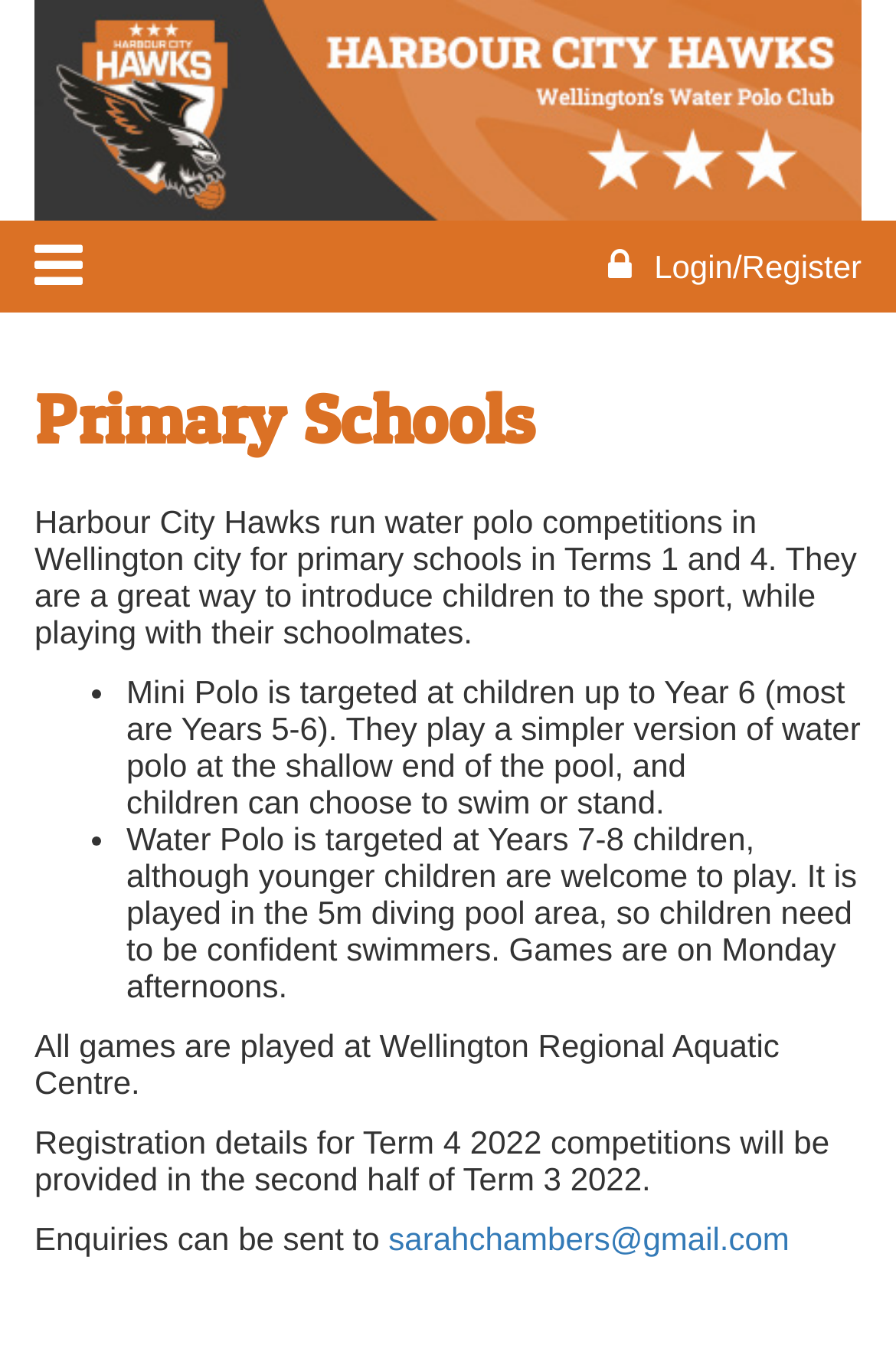What is the required swimming level for Water Polo?
Carefully analyze the image and provide a thorough answer to the question.

The webpage states that children need to be confident swimmers to participate in Water Polo, as indicated by the text 'It is played in the 5m diving pool area, so children need to be confident swimmers.' in the paragraph that describes the Water Polo competition.